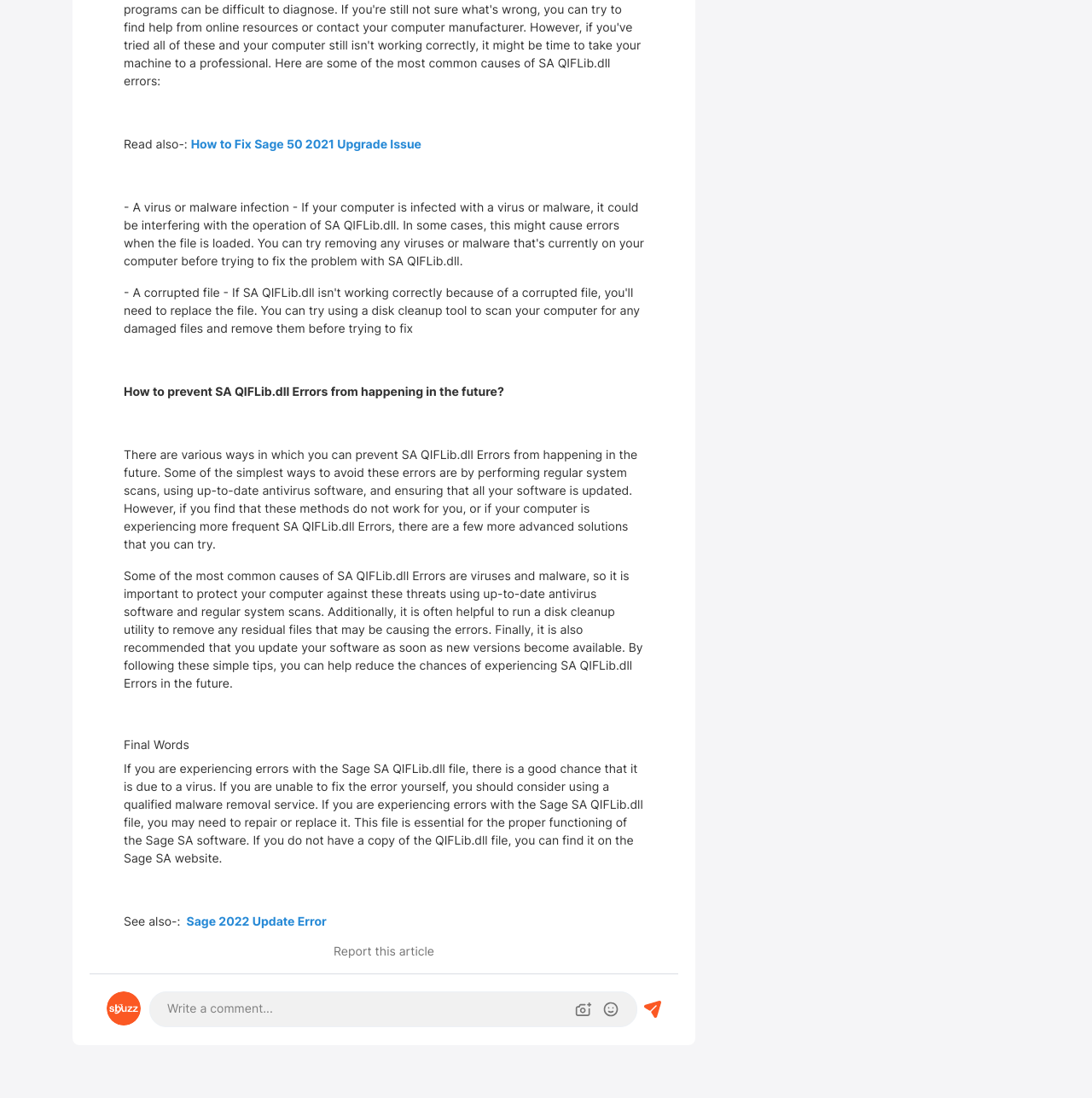Use a single word or phrase to answer the question:
What is the topic of the article?

SA QIFLib.dll Errors